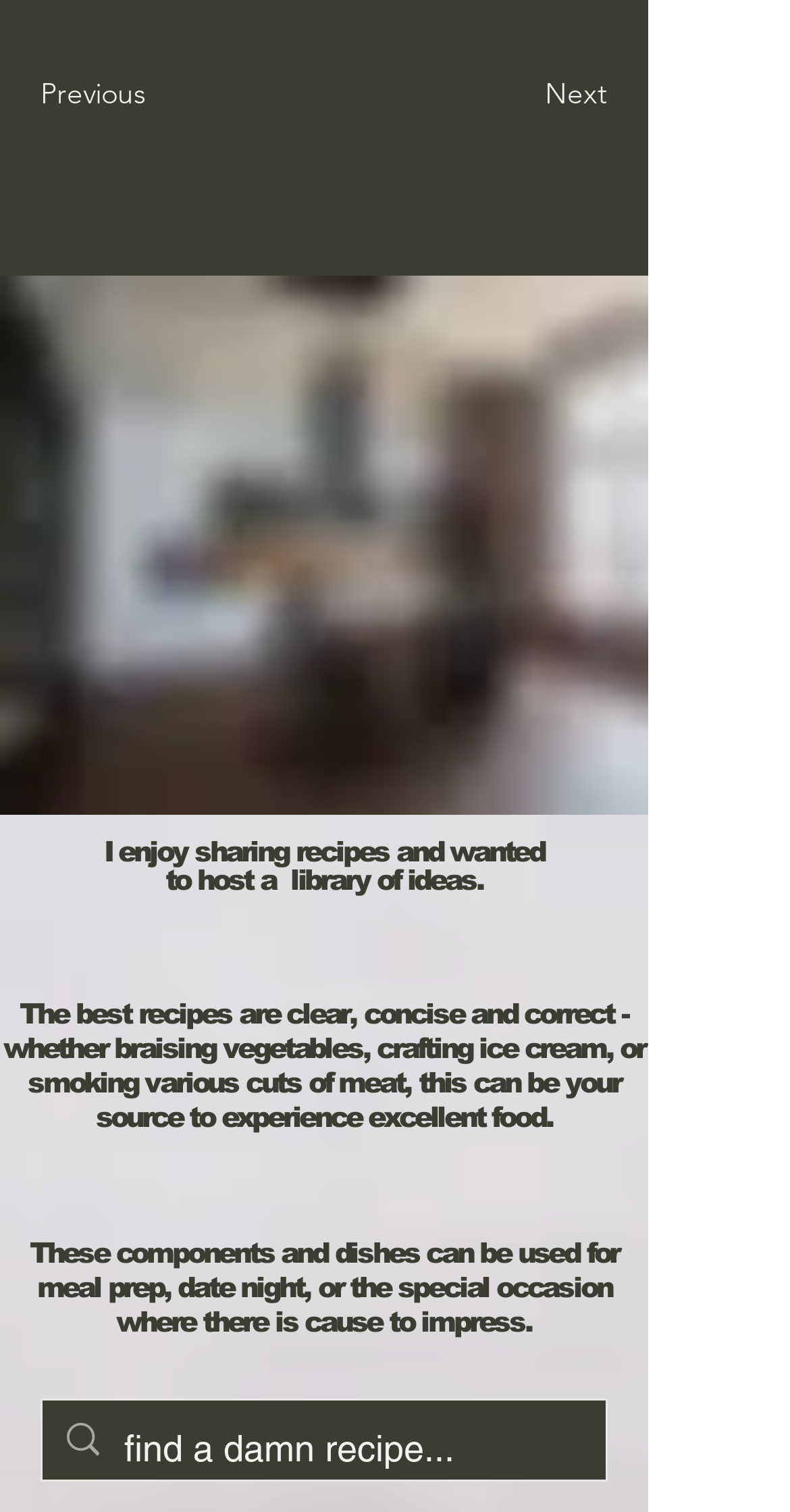What is the main topic of this webpage?
Answer the question with as much detail as you can, using the image as a reference.

Based on the images and text on the webpage, it appears to be a website about sharing recipes and hosting a library of ideas. The text mentions 'braising vegetables, crafting ice cream, or smoking various cuts of meat', which suggests that the website is focused on cooking and recipes.